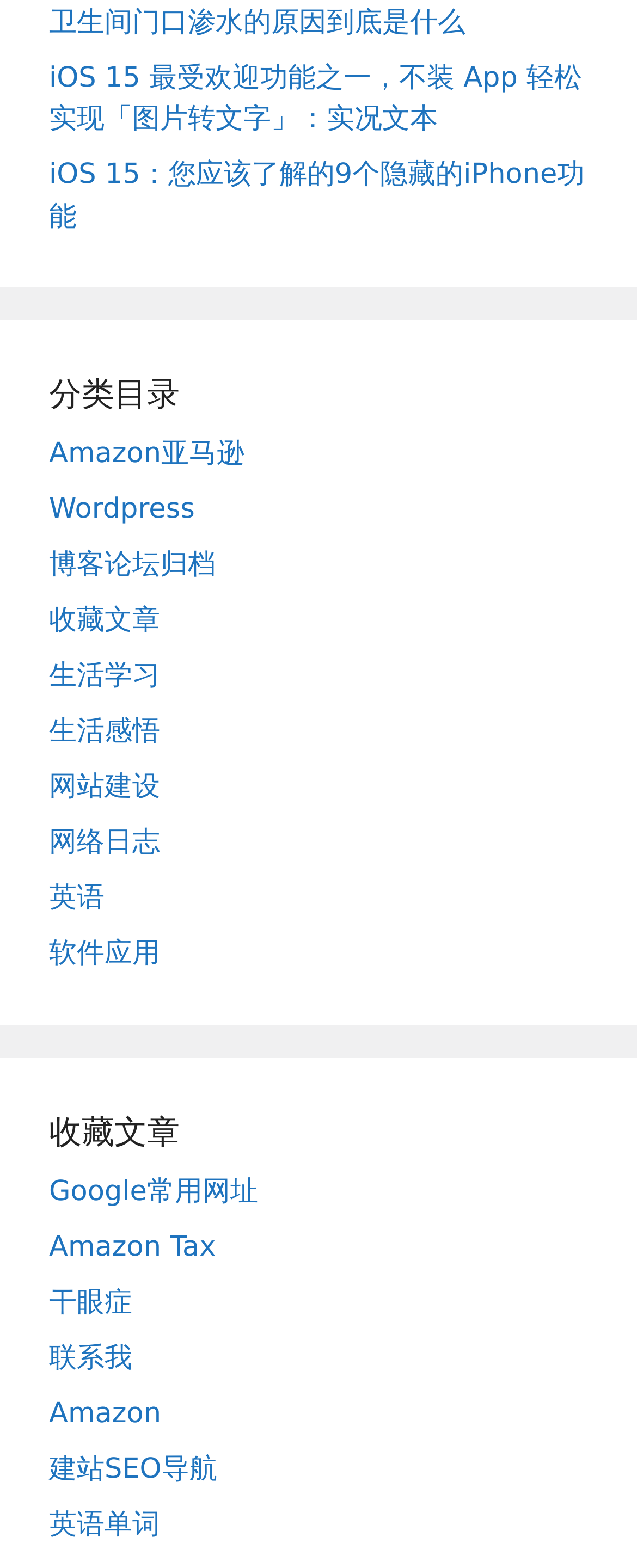Locate the bounding box of the UI element described in the following text: "Amazon Tax".

[0.077, 0.785, 0.339, 0.806]